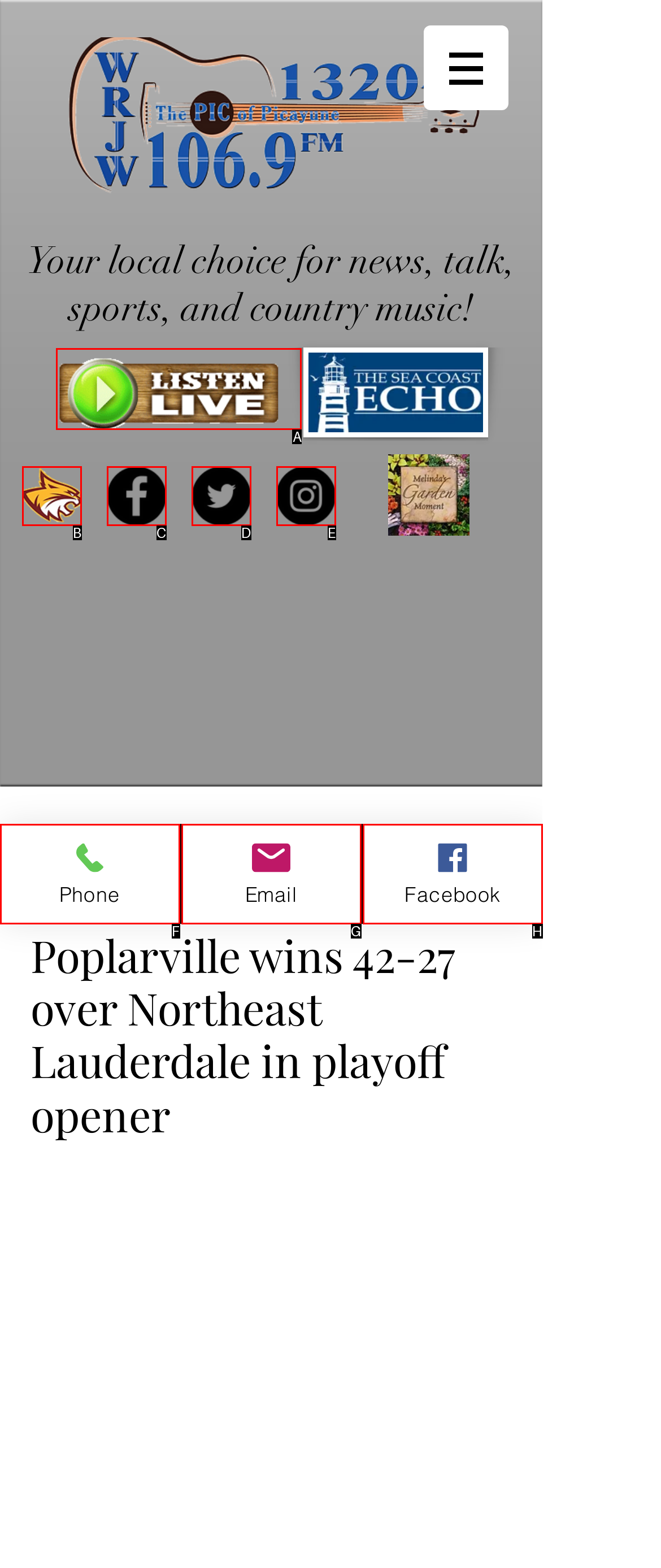Determine which option you need to click to execute the following task: Click the Facebook link. Provide your answer as a single letter.

None